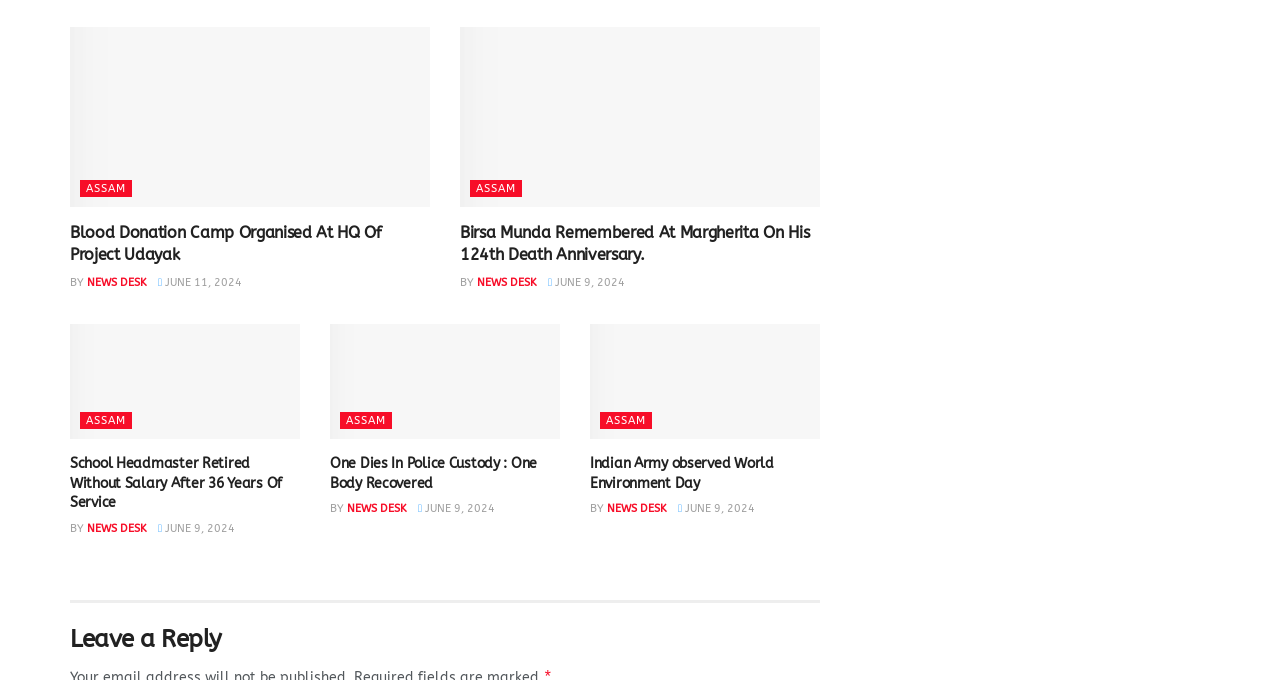Locate the UI element described by parent_node: ASSAM and provide its bounding box coordinates. Use the format (top-left x, top-left y, bottom-right x, bottom-right y) with all values as floating point numbers between 0 and 1.

[0.258, 0.477, 0.437, 0.646]